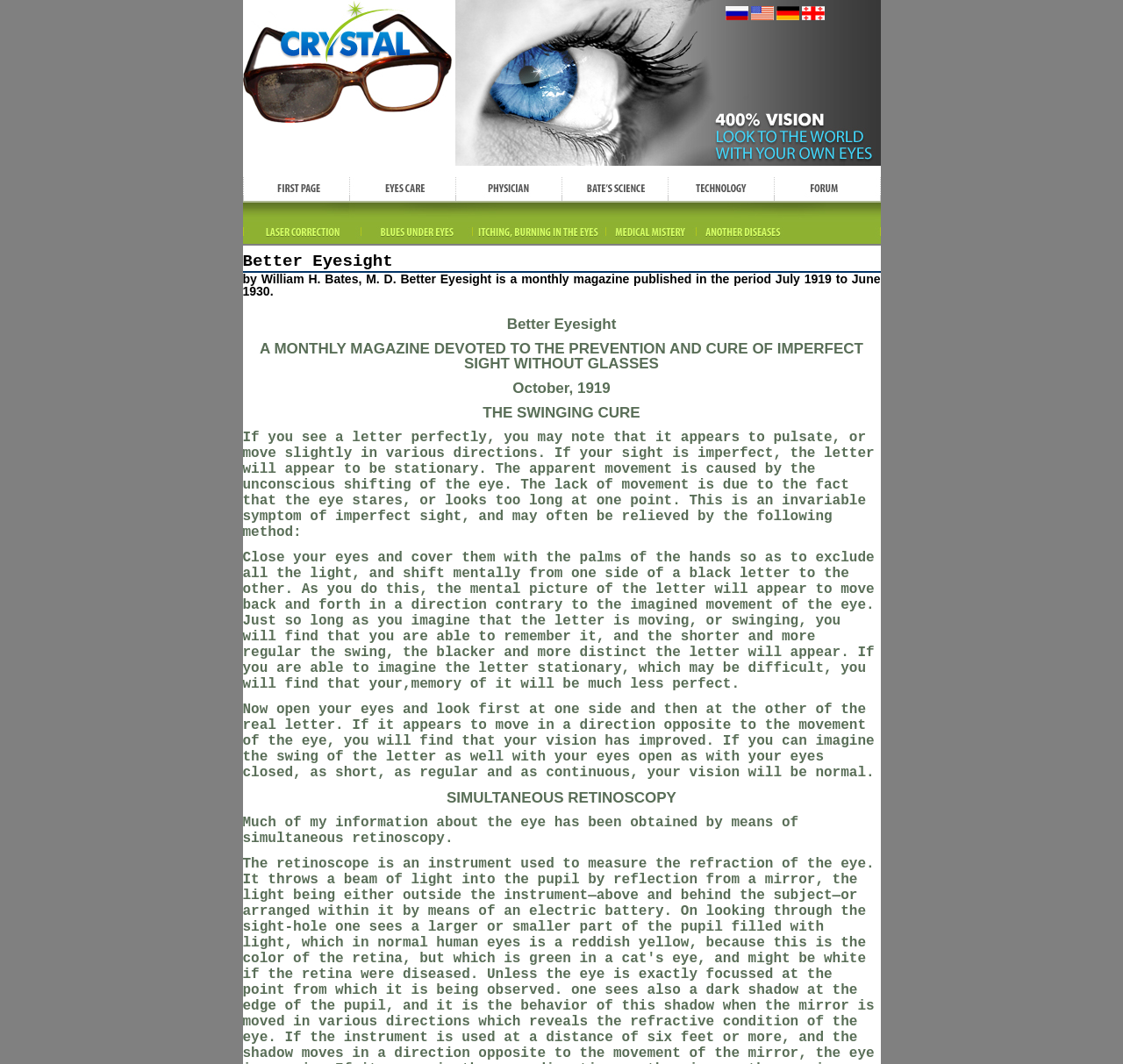What is the method described to relieve imperfect sight?
Use the screenshot to answer the question with a single word or phrase.

The swinging cure